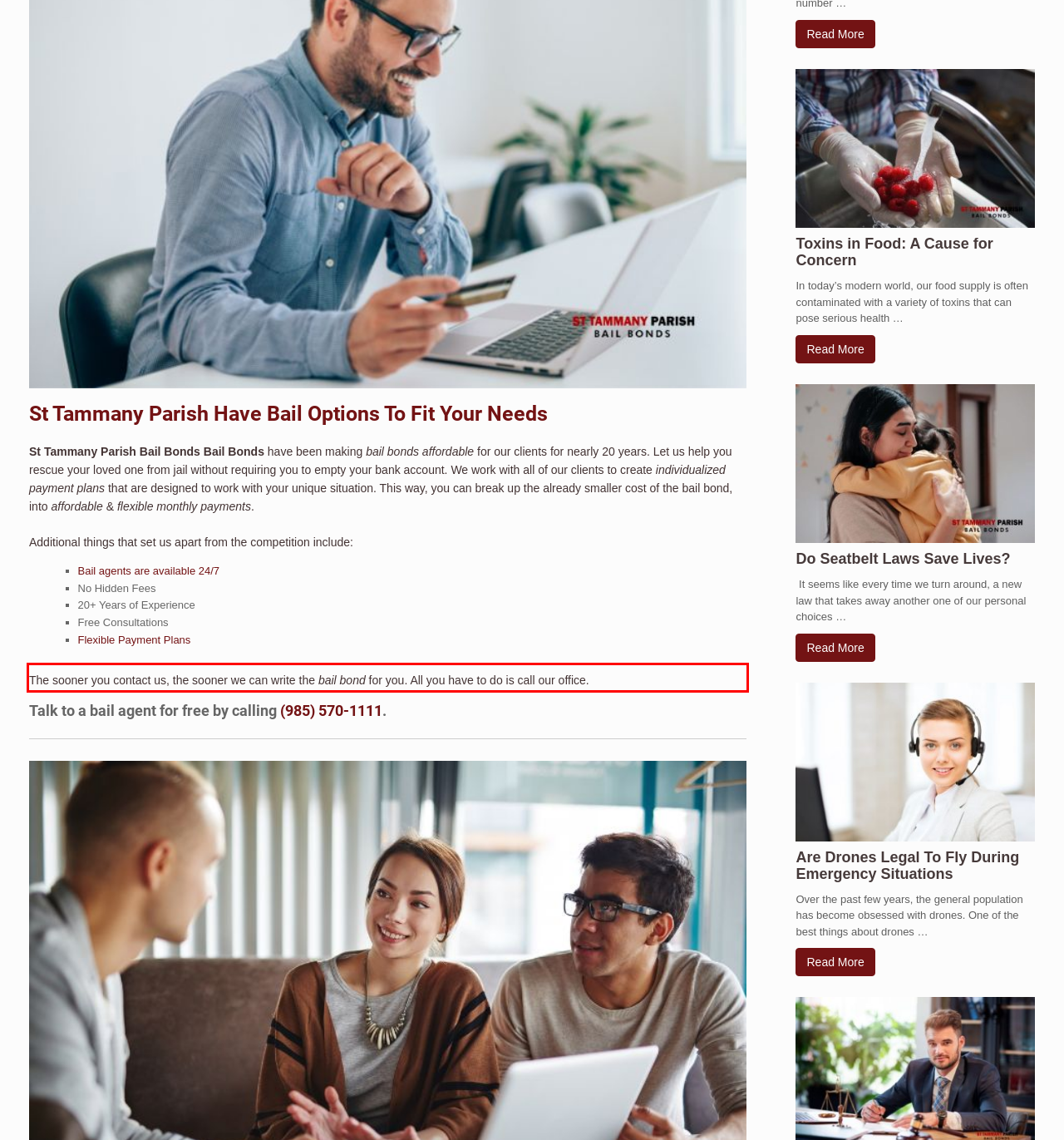Given a screenshot of a webpage, identify the red bounding box and perform OCR to recognize the text within that box.

The sooner you contact us, the sooner we can write the bail bond for you. All you have to do is call our office.